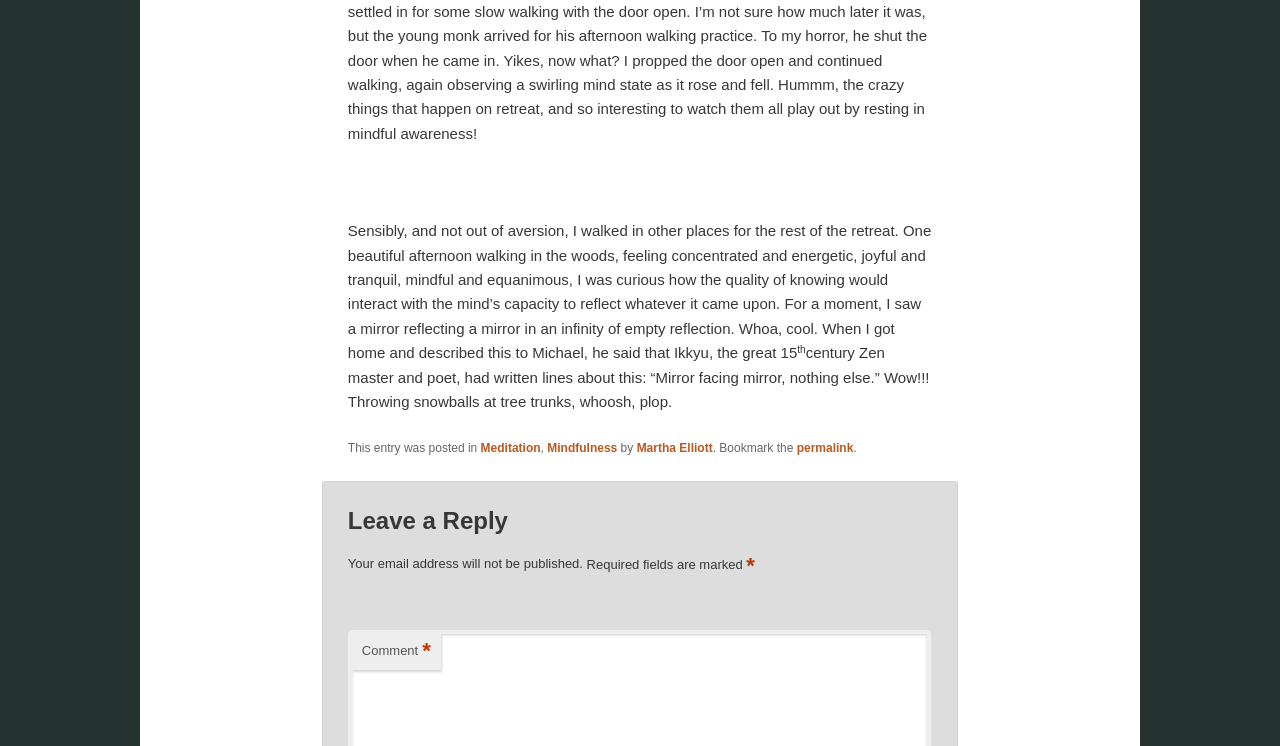Please find the bounding box coordinates (top-left x, top-left y, bottom-right x, bottom-right y) in the screenshot for the UI element described as follows: Meditation

[0.375, 0.591, 0.422, 0.609]